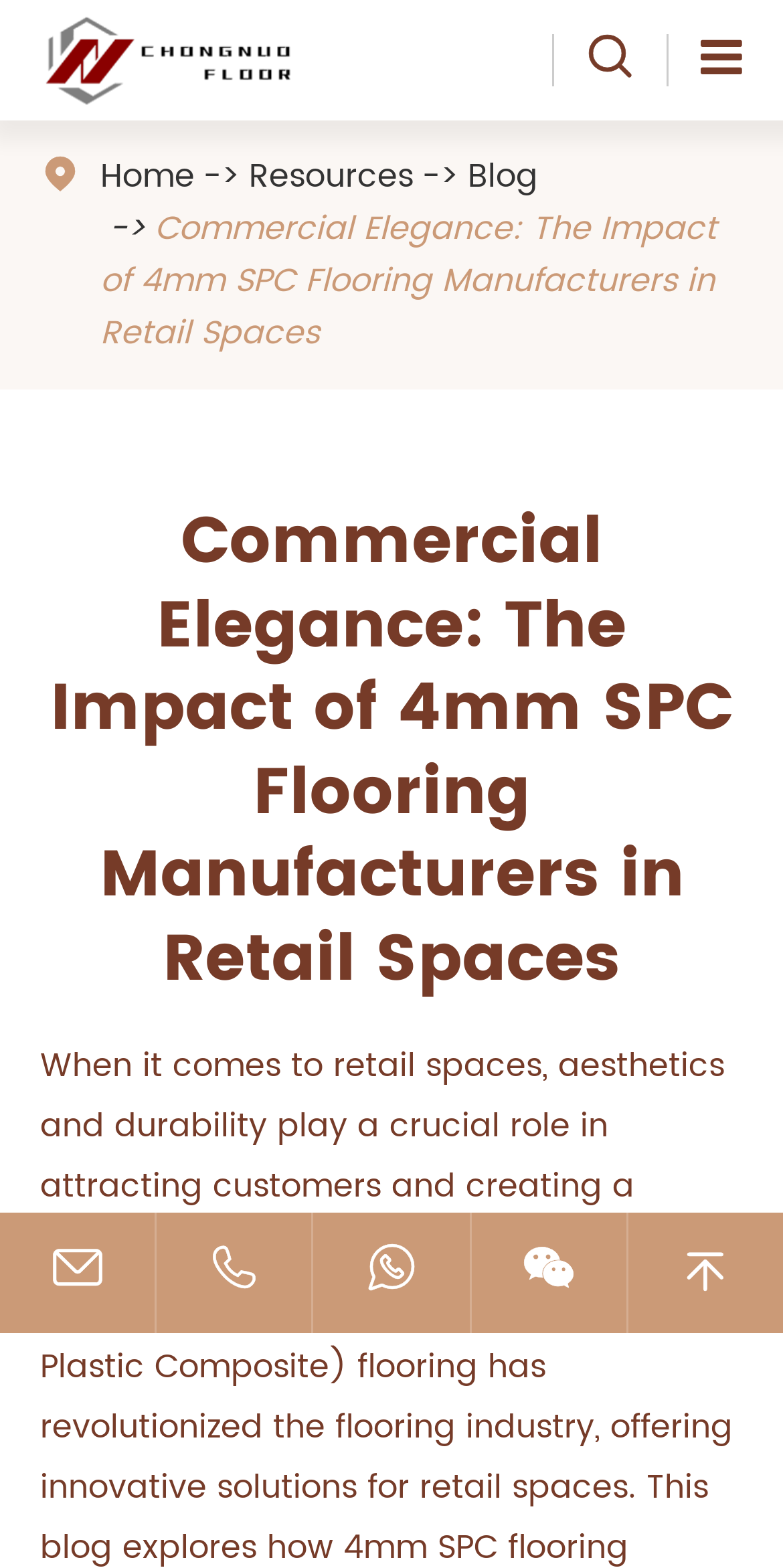How many navigation links are there in the top menu?
Look at the image and answer the question with a single word or phrase.

3